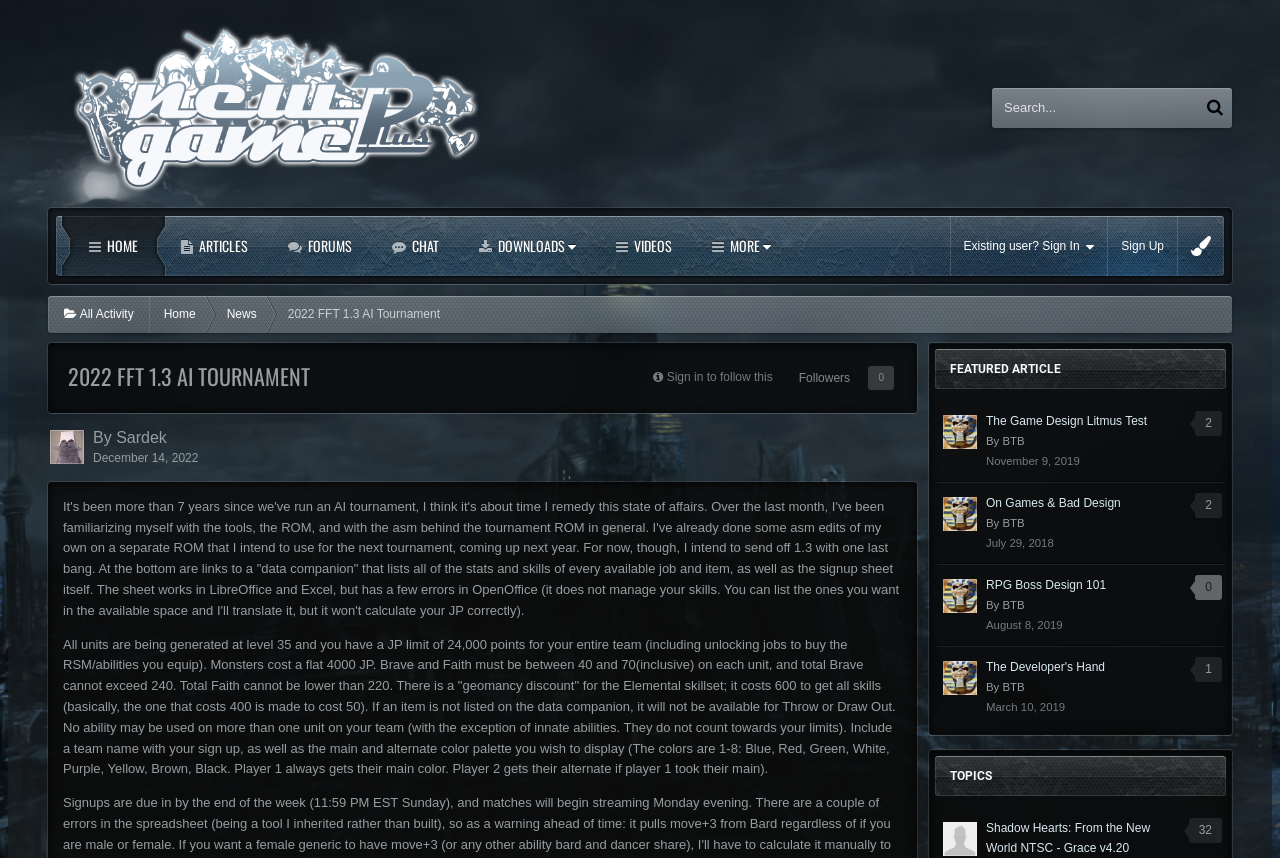Find the bounding box coordinates of the clickable element required to execute the following instruction: "Read the article 'BTB'". Provide the coordinates as four float numbers between 0 and 1, i.e., [left, top, right, bottom].

[0.737, 0.484, 0.763, 0.523]